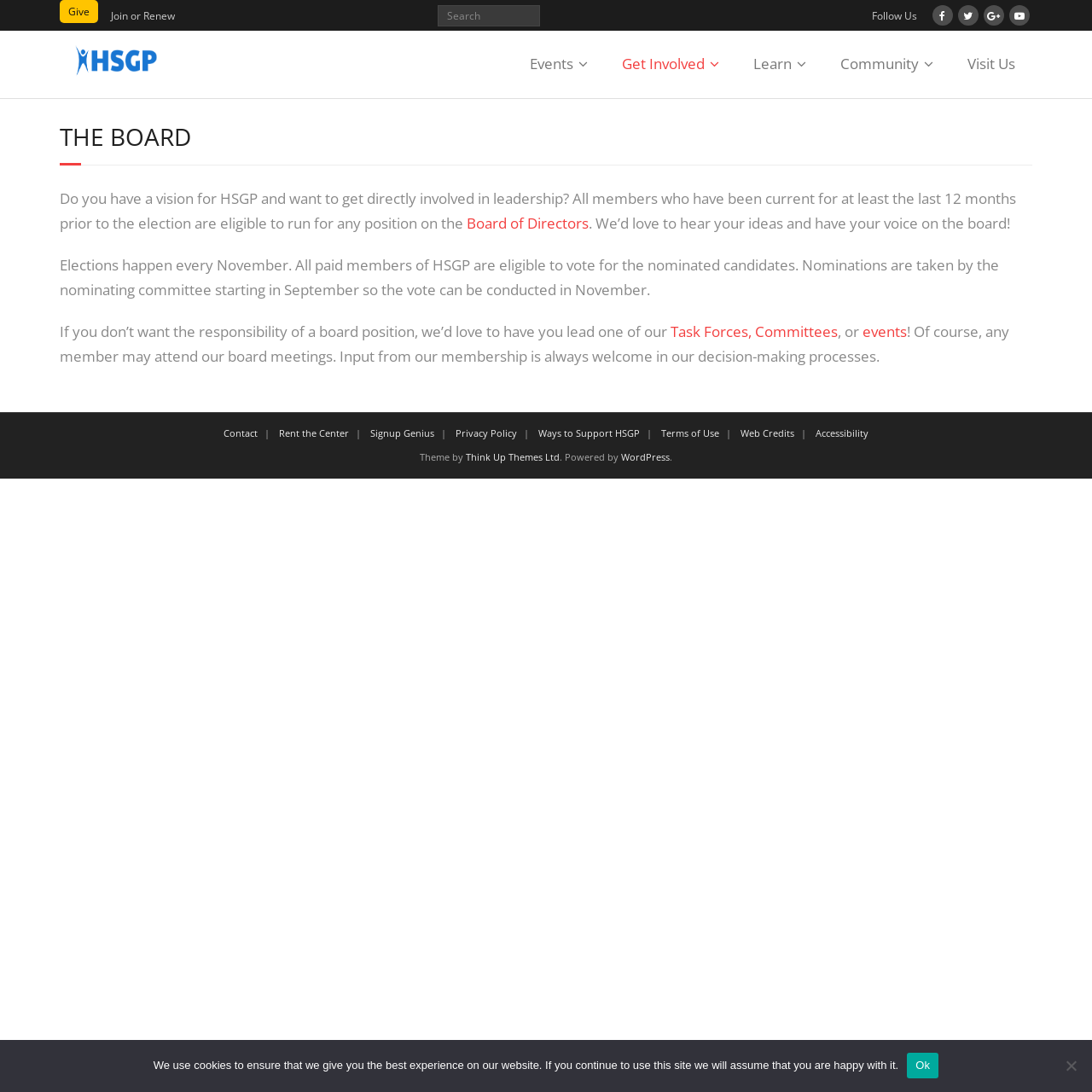Locate the bounding box of the user interface element based on this description: "Golden State Mint".

None